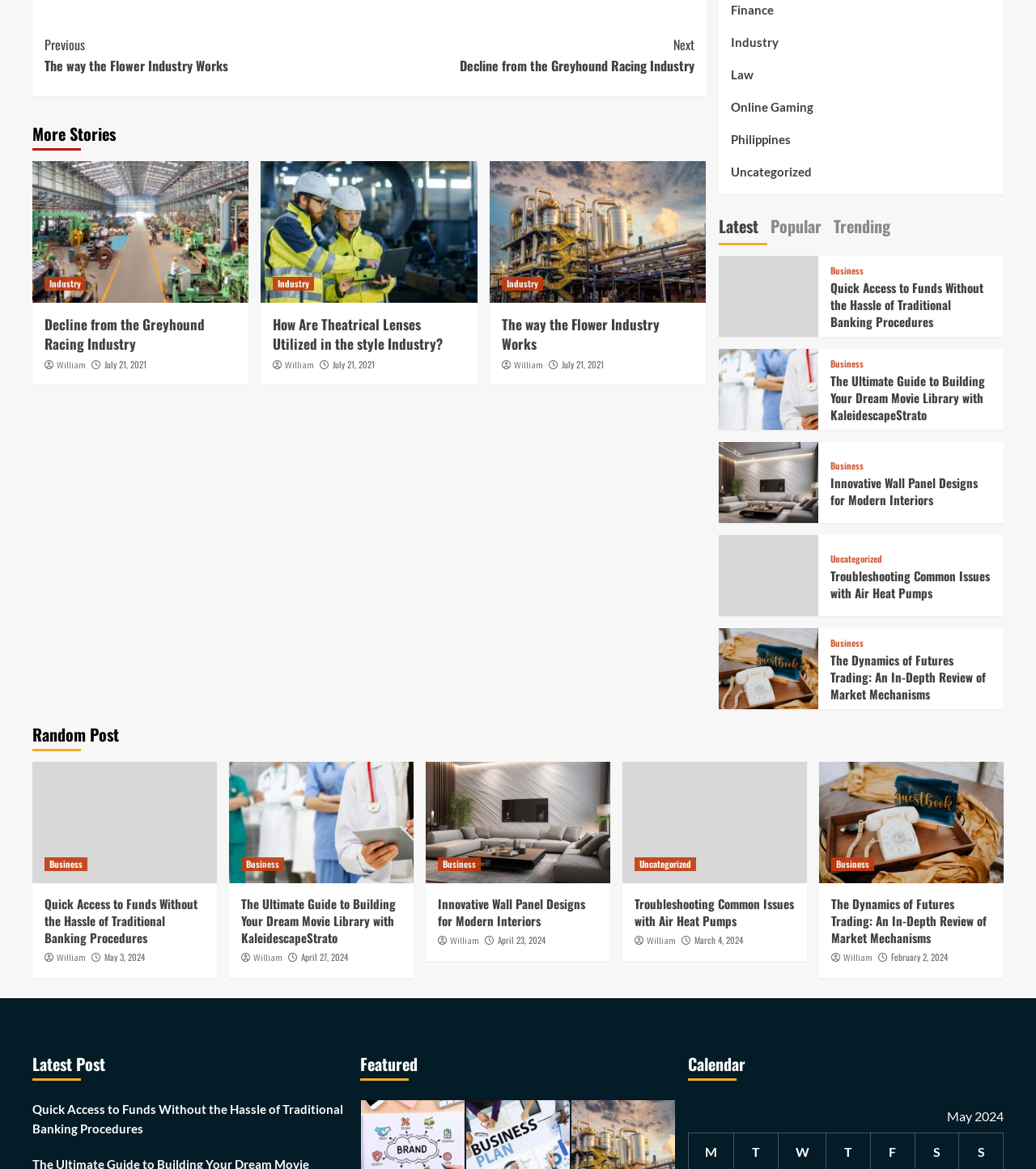How many categories are available?
Using the visual information, answer the question in a single word or phrase.

6